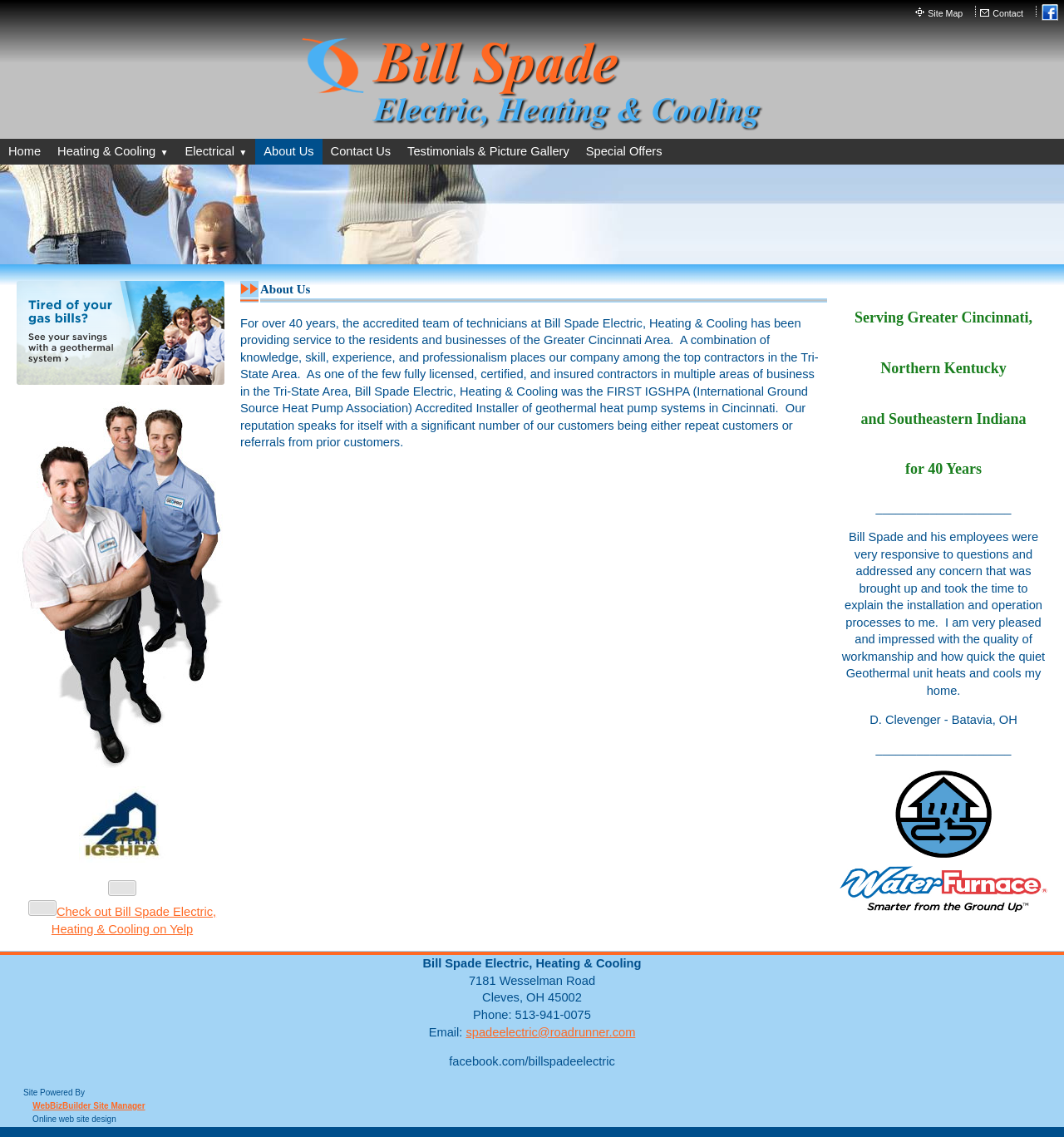Using the element description alt="our facebook page", predict the bounding box coordinates for the UI element. Provide the coordinates in (top-left x, top-left y, bottom-right x, bottom-right y) format with values ranging from 0 to 1.

[0.979, 0.004, 0.996, 0.018]